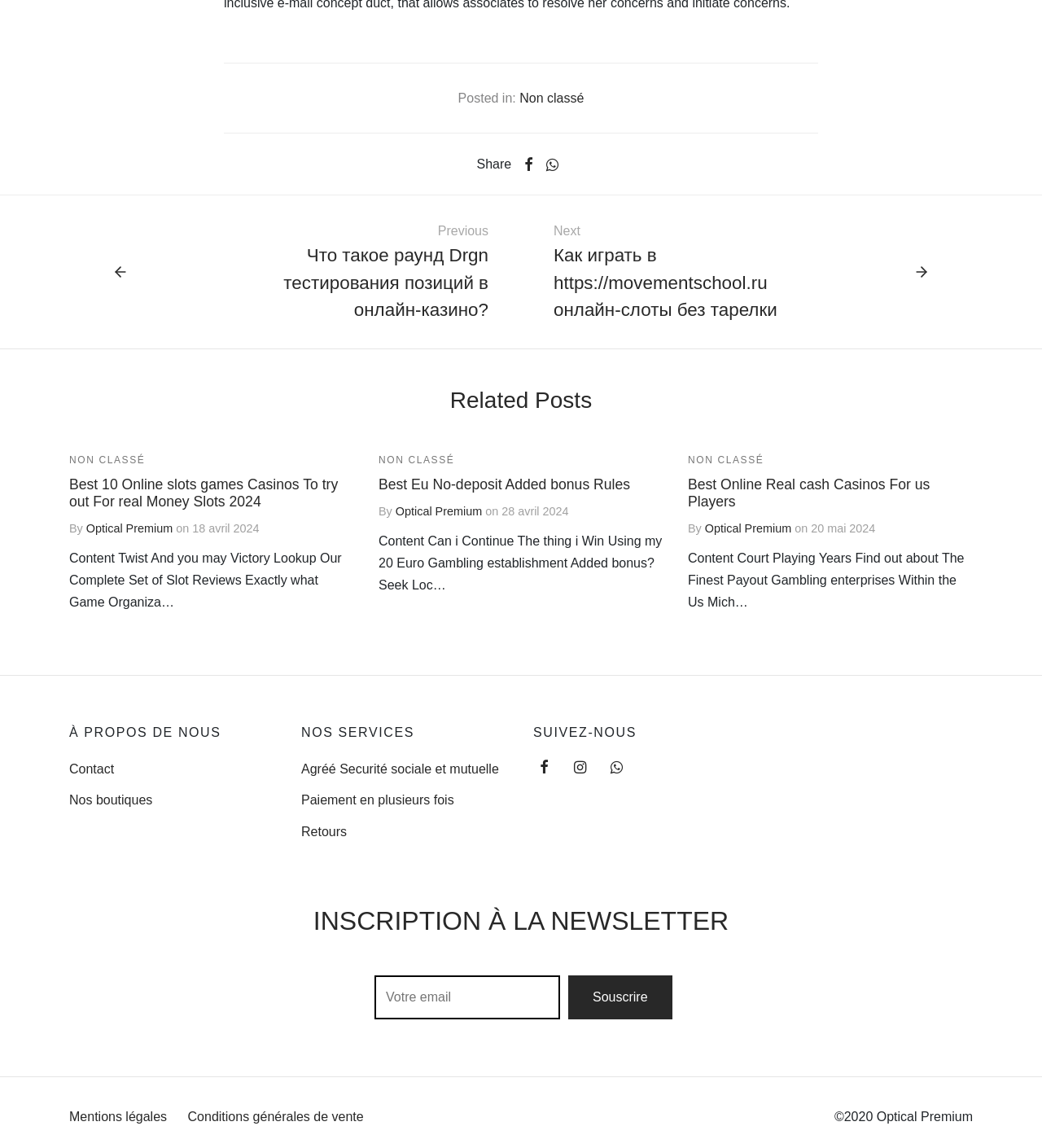Please determine the bounding box coordinates of the element to click in order to execute the following instruction: "Enter email address in the newsletter subscription field". The coordinates should be four float numbers between 0 and 1, specified as [left, top, right, bottom].

[0.359, 0.85, 0.538, 0.888]